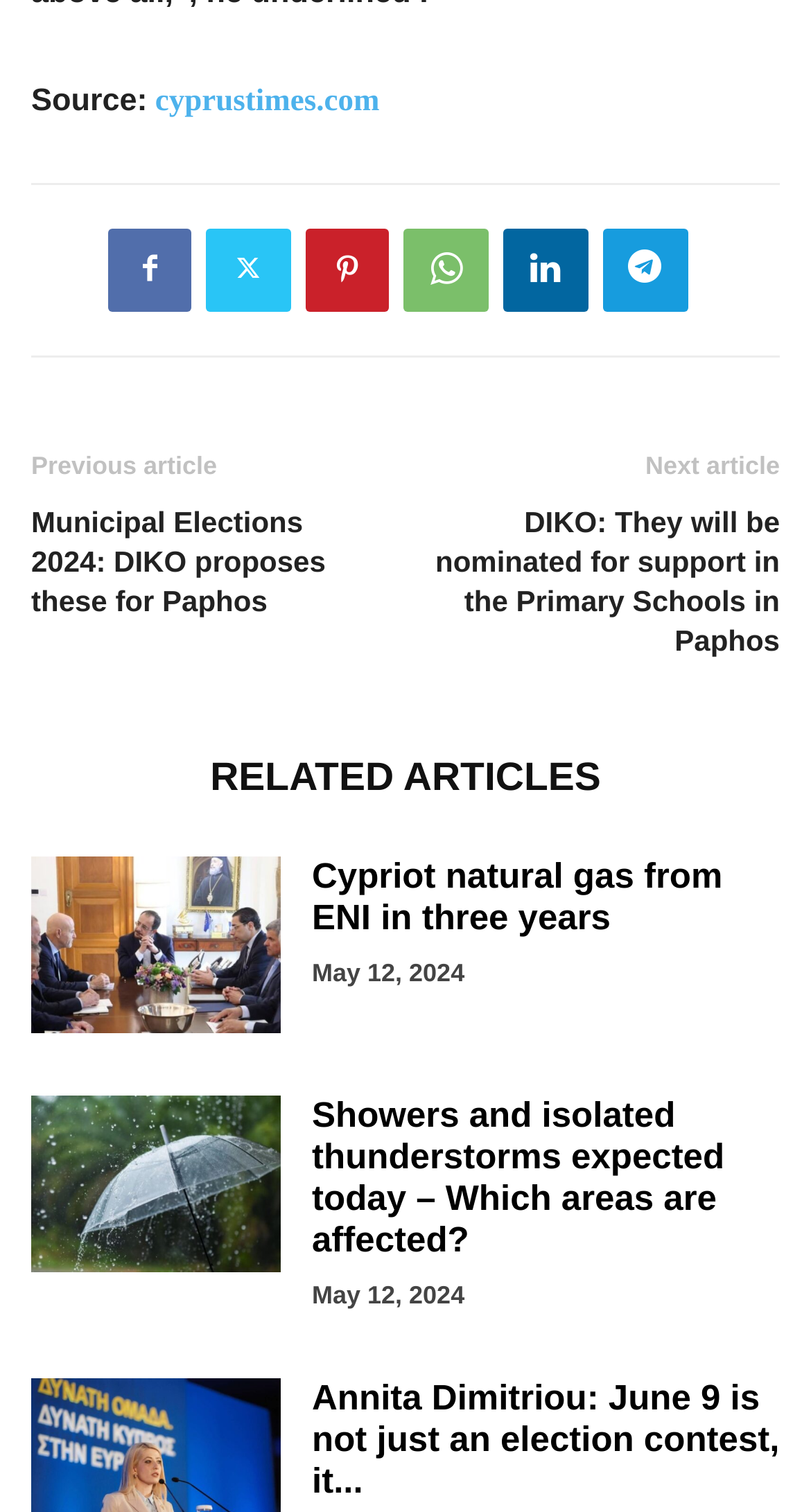What is the title of the first related article?
Look at the image and construct a detailed response to the question.

I looked at the first link under the 'RELATED ARTICLES' heading and found the title 'Cypriot natural gas from ENI in three years'.